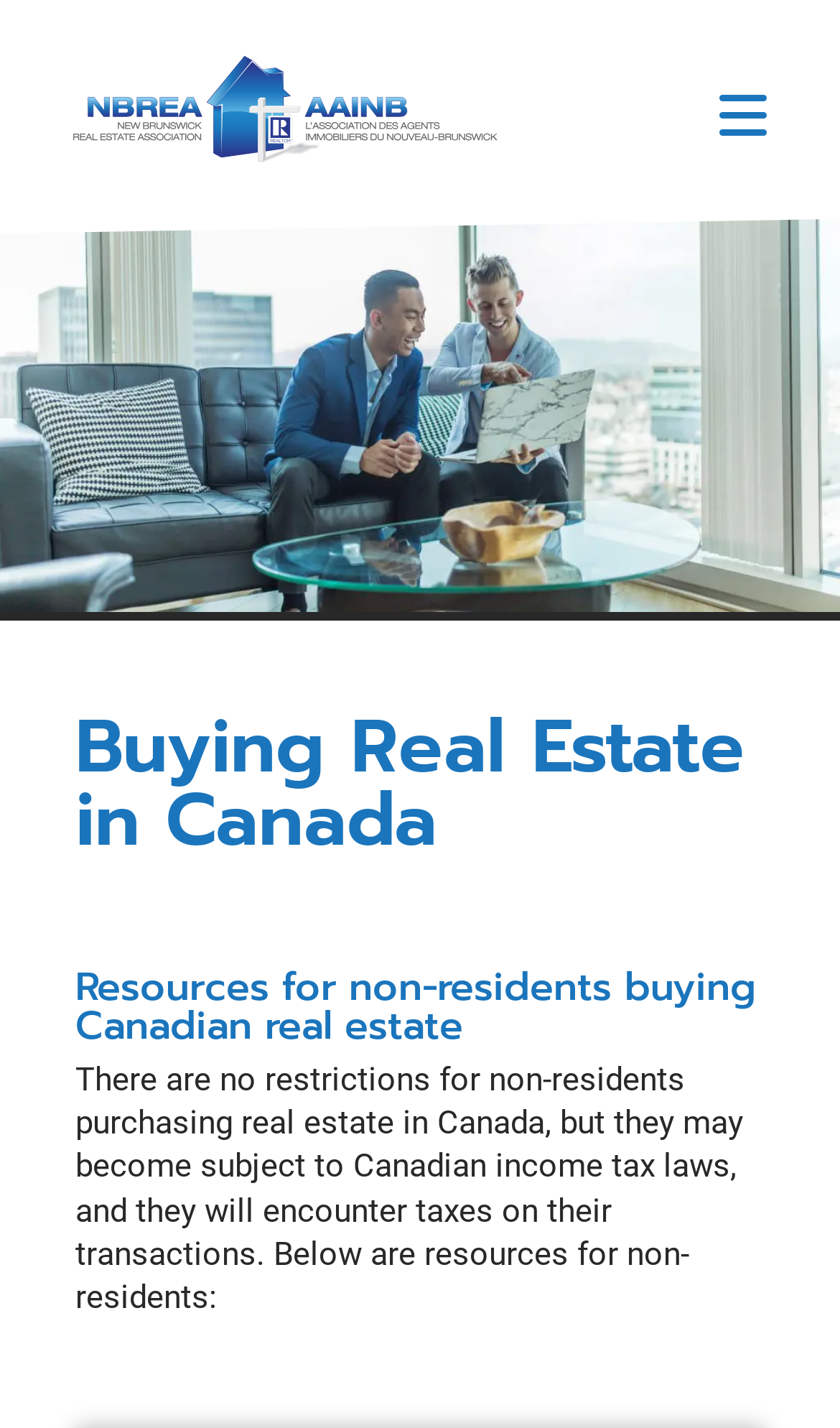From the given element description: "Government Relations", find the bounding box for the UI element. Provide the coordinates as four float numbers between 0 and 1, in the order [left, top, right, bottom].

[0.123, 0.79, 0.851, 0.817]